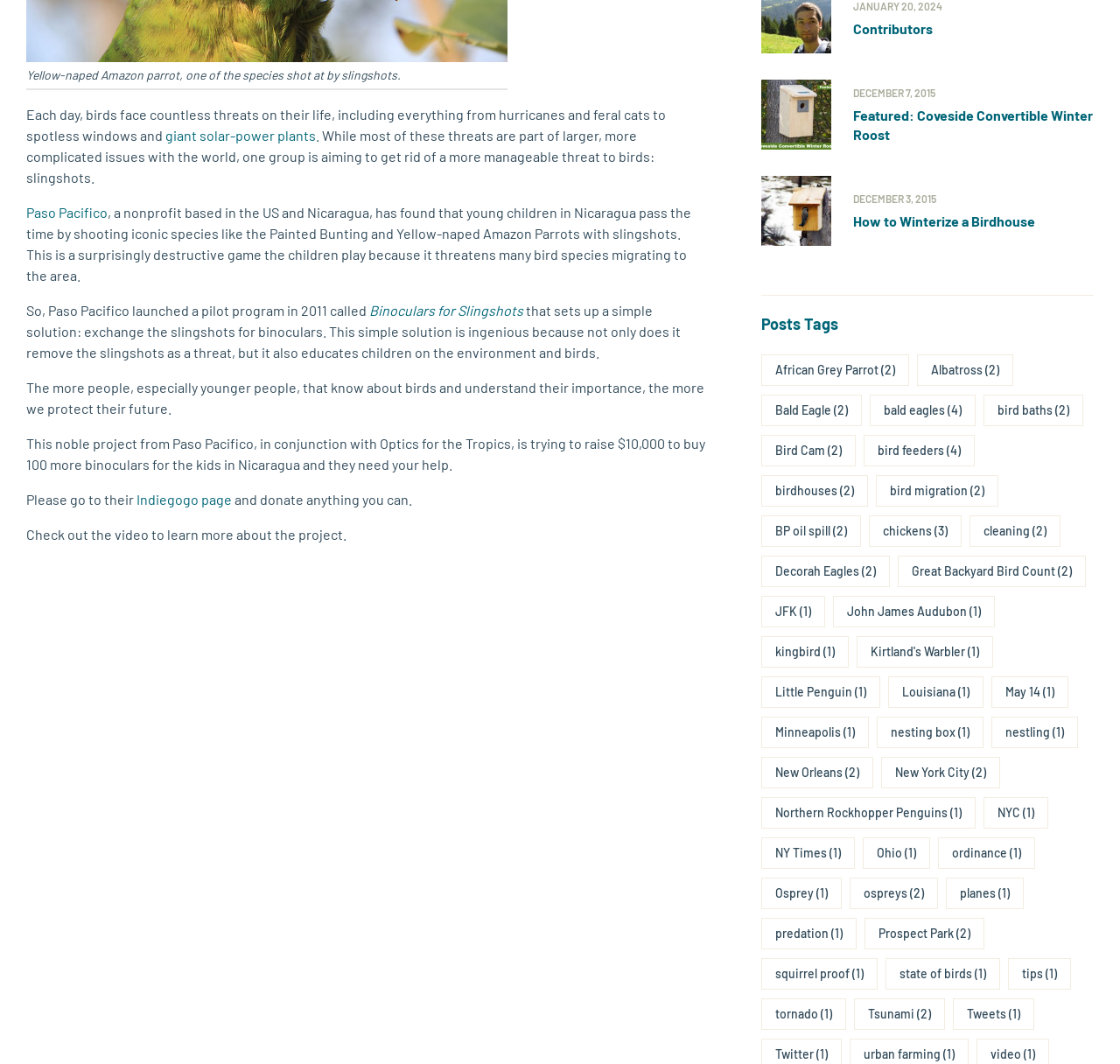From the webpage screenshot, predict the bounding box coordinates (top-left x, top-left y, bottom-right x, bottom-right y) for the UI element described here: How to Winterize a Birdhouse

[0.762, 0.2, 0.924, 0.215]